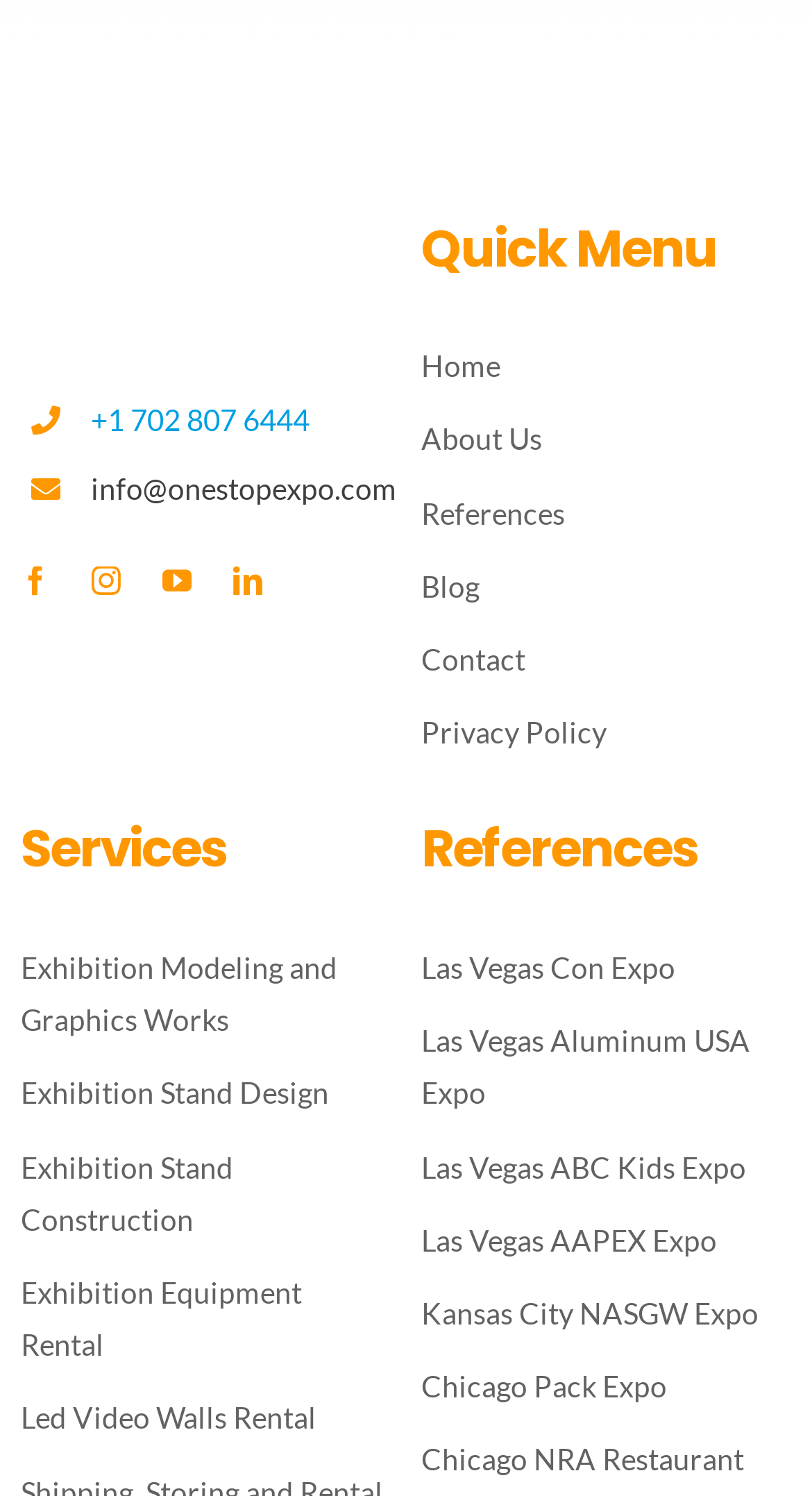What is the first item in the quick menu?
Based on the image, please offer an in-depth response to the question.

I looked at the quick menu section on the webpage and found that the first item listed is 'Home', which is a navigation link.